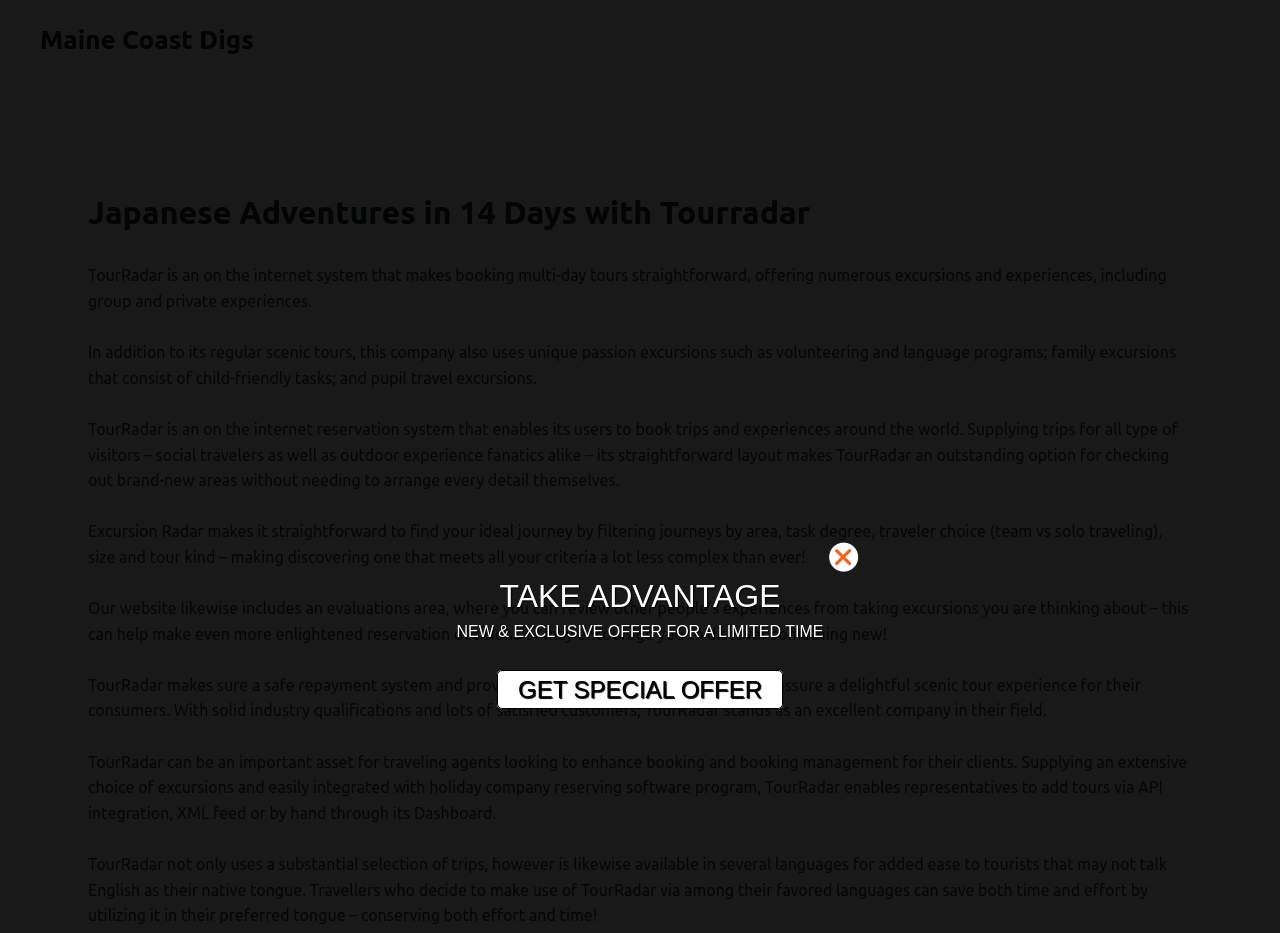What type of excursions does TourRadar offer?
Please provide a comprehensive answer to the question based on the webpage screenshot.

The second static text element mentions that TourRadar offers 'unique passion excursions such as volunteering and language programs; family excursions that consist of child-friendly tasks; and pupil travel excursions', which implies that they offer group and private experiences.